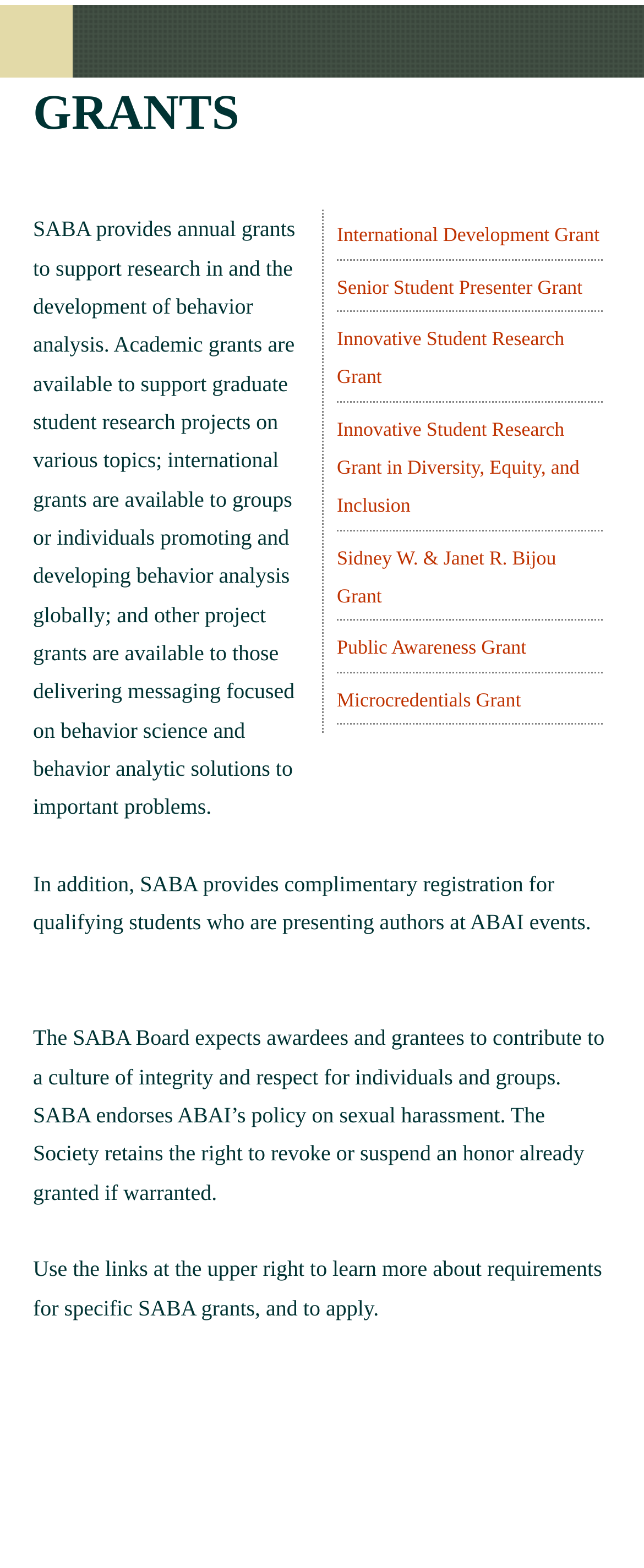What is required of awardees and grantees?
Please provide a comprehensive answer based on the details in the screenshot.

According to the webpage, the SABA Board expects awardees and grantees to contribute to a culture of integrity and respect for individuals and groups, and also endorses ABAI’s policy on sexual harassment.